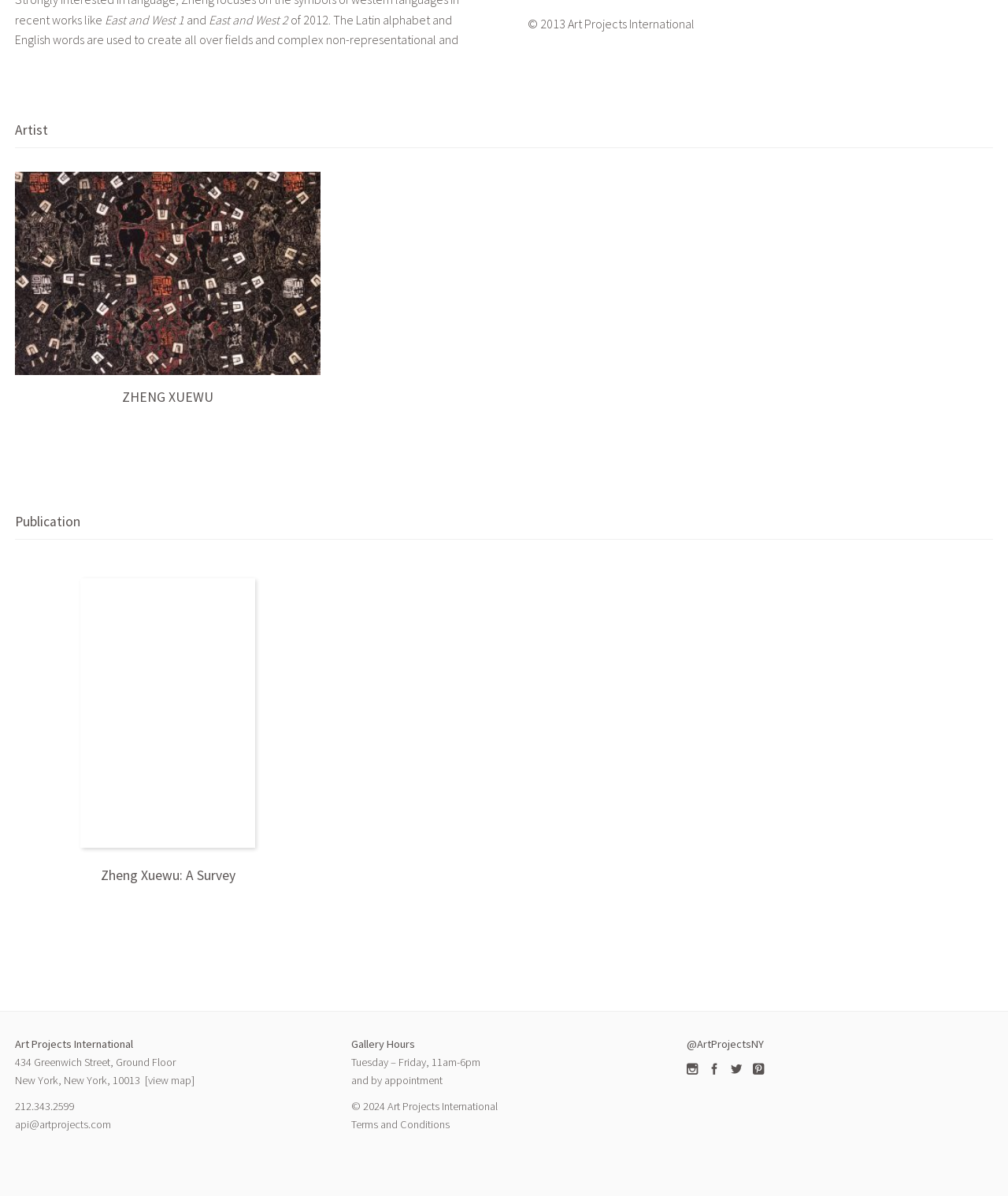From the screenshot, find the bounding box of the UI element matching this description: "@ArtProjectsNY". Supply the bounding box coordinates in the form [left, top, right, bottom], each a float between 0 and 1.

[0.682, 0.867, 0.758, 0.879]